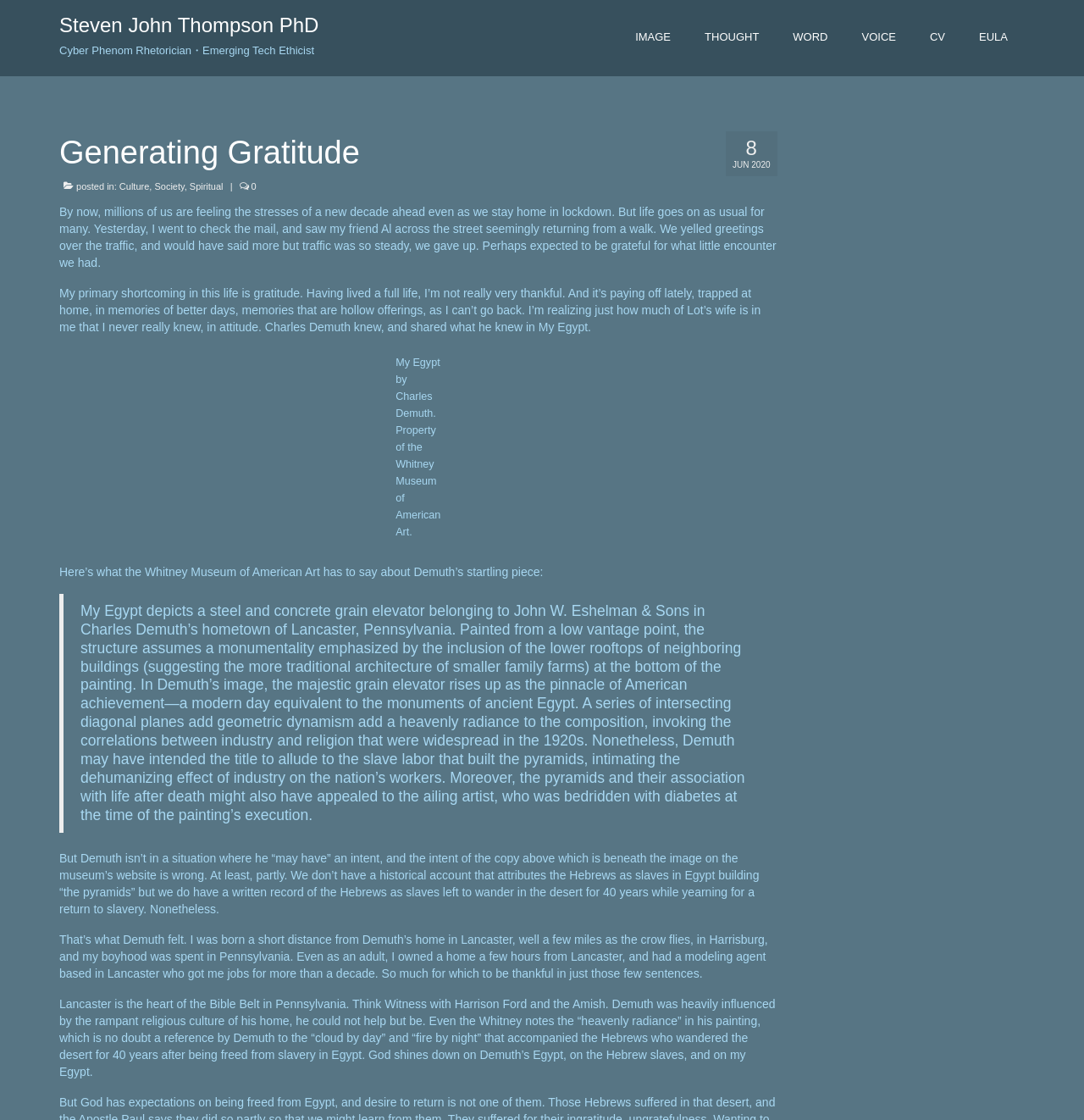Can you provide the bounding box coordinates for the element that should be clicked to implement the instruction: "Visit the IMAGE page"?

[0.57, 0.019, 0.634, 0.048]